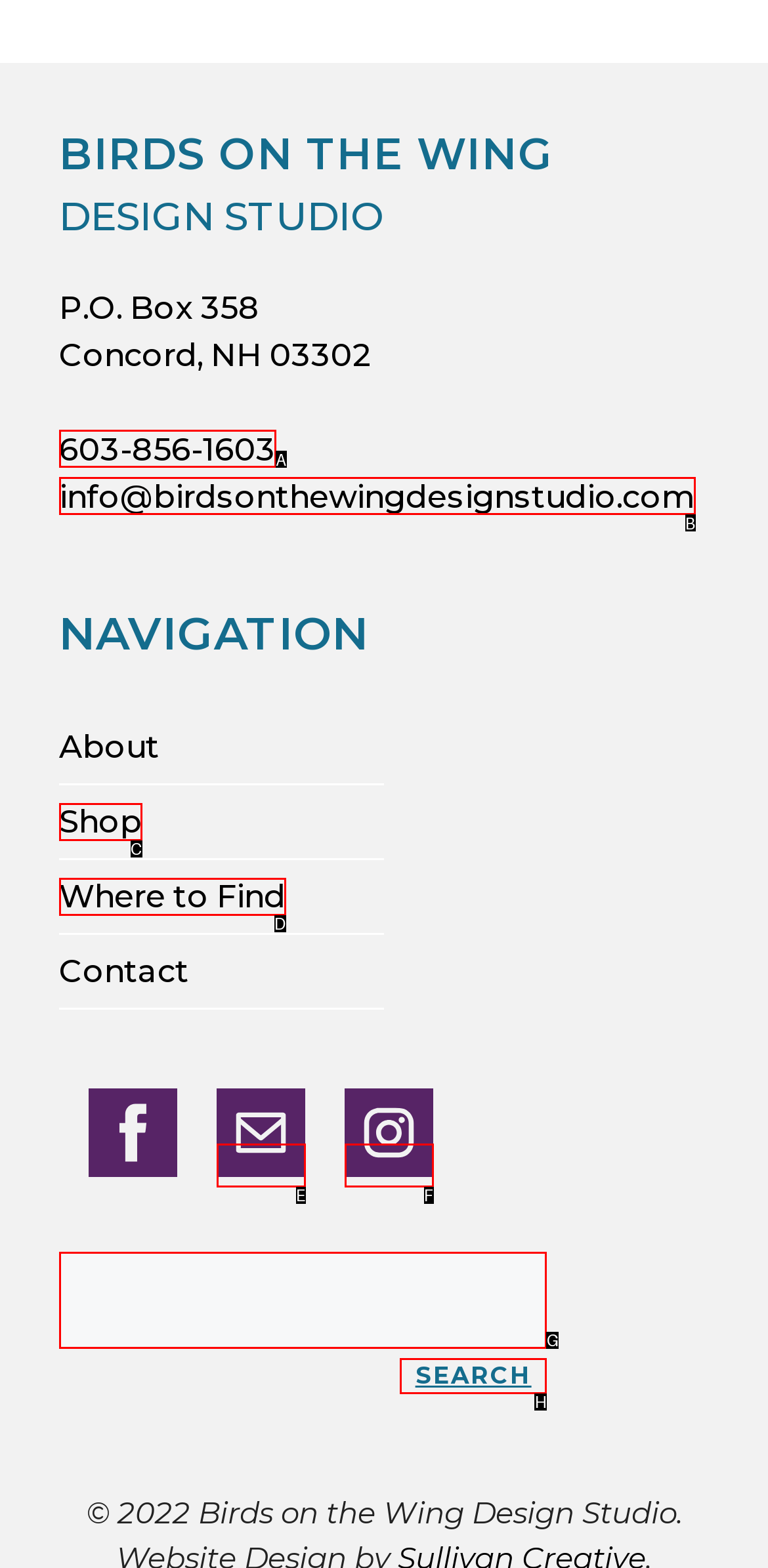Based on the given description: parent_node: SEARCH name="s", identify the correct option and provide the corresponding letter from the given choices directly.

G